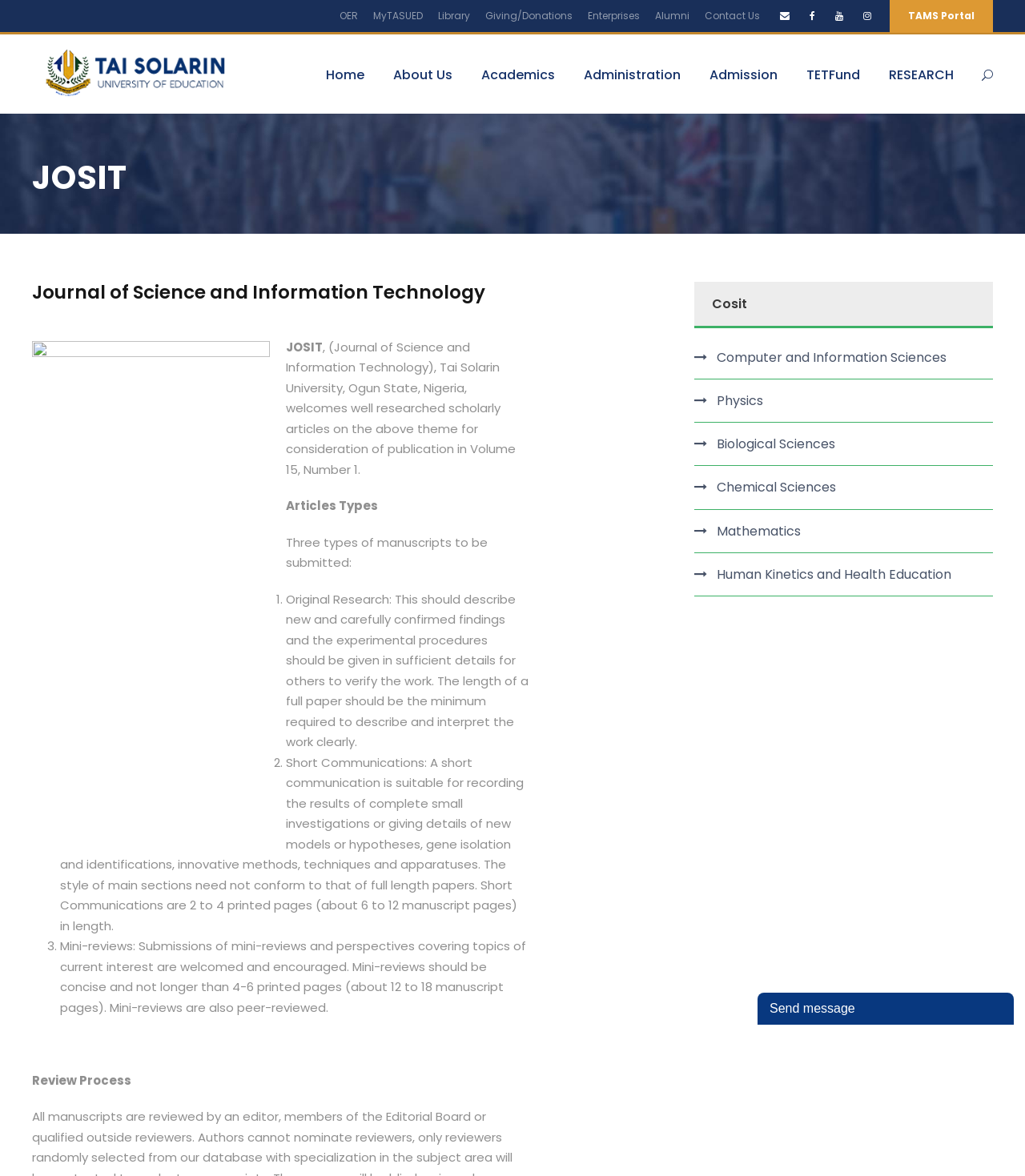Describe all significant elements and features of the webpage.

The webpage is about JOSIT, which stands for Journal of Science and Information Technology, affiliated with Tai Solarin University of Education. 

At the top of the page, there are several links, including "OER", "MyTASUED", "Library", "Giving/Donations", "Enterprises", "Alumni", and "Contact Us". These links are positioned horizontally, with "OER" on the left and "Contact Us" on the right. 

Below these links, there are four social media icons, followed by a link to "TAMS Portal" on the right. 

On the left side of the page, there is a university logo, accompanied by a link to "Home" and several other links, including "About Us", "Academics", "Administration", "Admission", "TETFund", and "RESEARCH". These links are stacked vertically.

The main content of the page is divided into two sections. The left section has a heading "JOSIT" and a subheading "Journal of Science and Information Technology". Below this, there is a paragraph of text describing the journal's purpose and a call for submissions. 

The right section has a heading "Cosit" and lists several fields of study, including Computer and Information Sciences, Physics, Biological Sciences, Chemical Sciences, Mathematics, and Human Kinetics and Health Education. Each field is represented by an icon and a link.

At the bottom of the page, there is a chat widget iframe and a link to an unknown page represented by an icon.